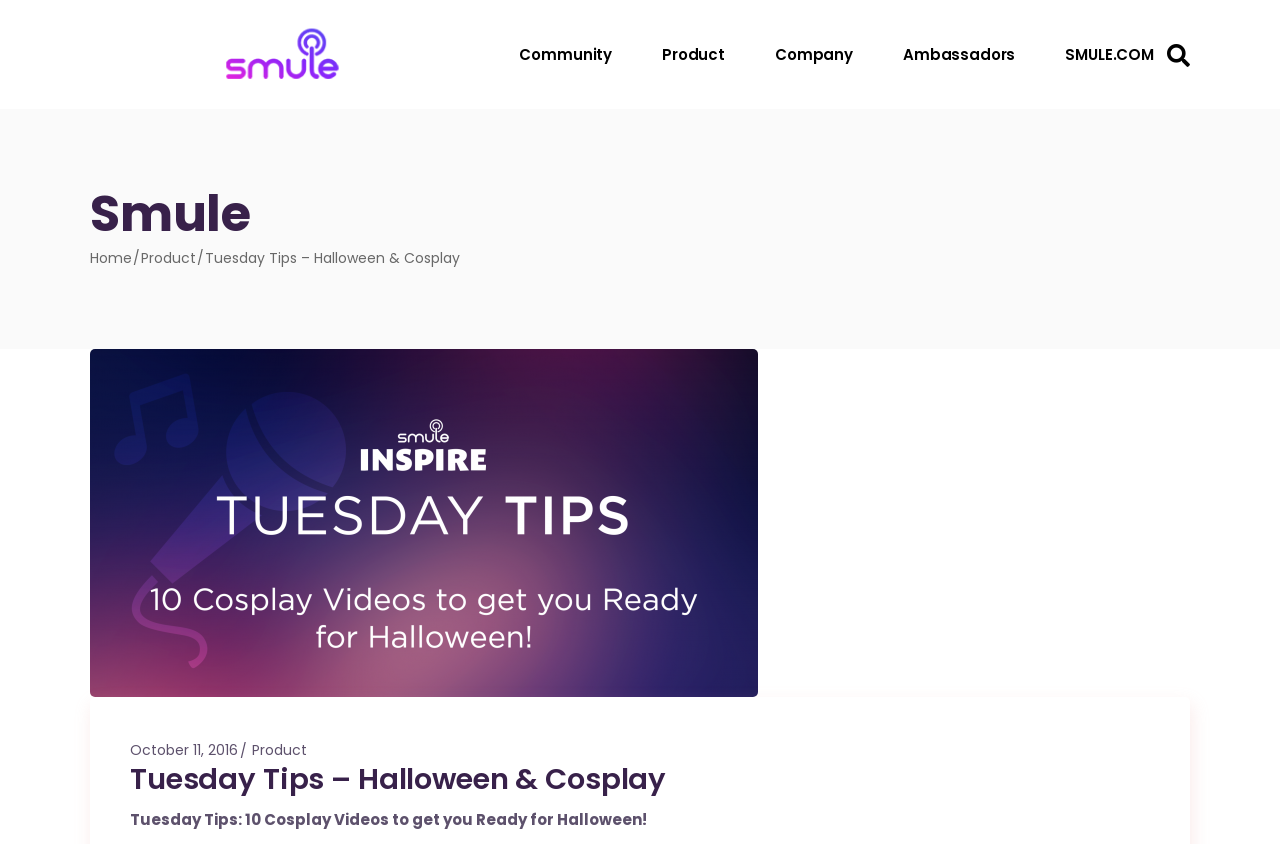Identify the bounding box coordinates for the UI element that matches this description: "alt="logo main"".

[0.07, 0.027, 0.371, 0.102]